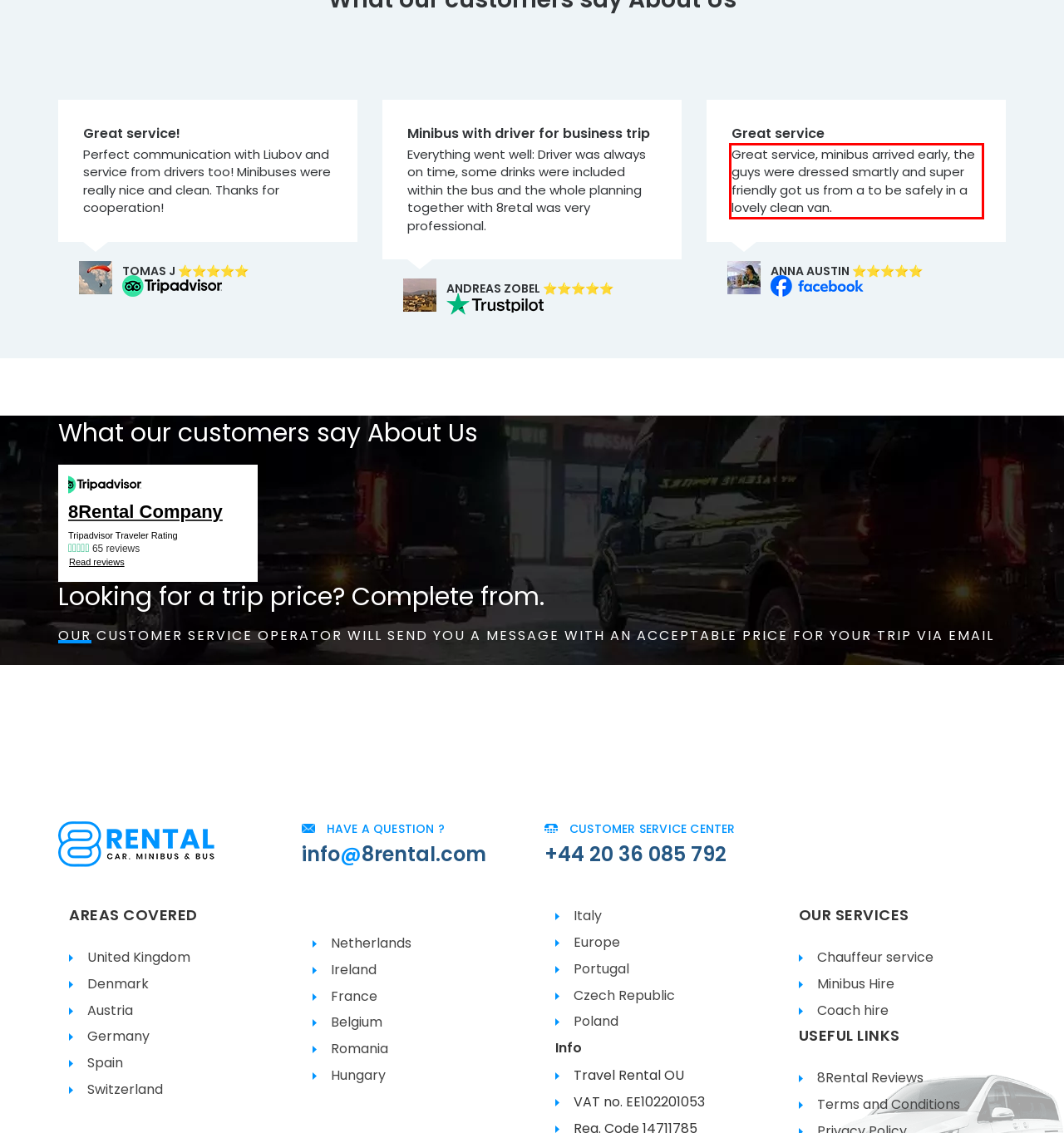By examining the provided screenshot of a webpage, recognize the text within the red bounding box and generate its text content.

Great service, minibus arrived early, the guys were dressed smartly and super friendly got us from a to be safely in a lovely clean van.